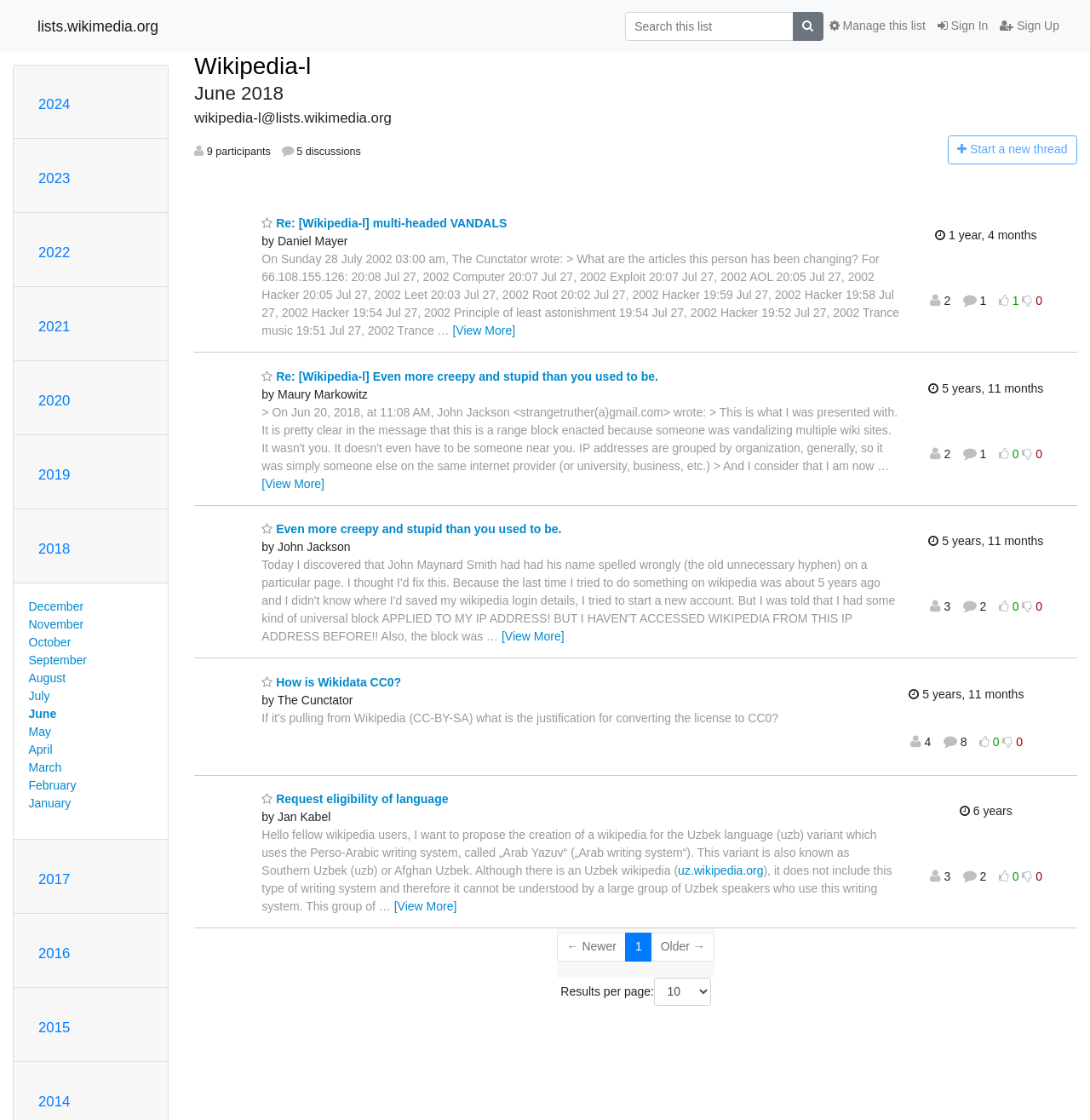Summarize the webpage with intricate details.

This webpage appears to be a mailing list archive for Wikipedia-l, specifically for the month of June 2018. At the top, there is a search bar with a search button and a link to sign in or sign up. On the top right, there are links to manage the list and a heading that reads "Wikipedia-l June 2018".

Below the heading, there is a list of years from 2014 to 2024, with each year being a separate heading. Under each year, there are links to specific months, such as December, November, and so on.

The main content of the page is a list of discussion threads, each with a subject line, the name of the person who started the thread, and a snippet of the conversation. There are 5 threads visible on the page, with options to view more. Each thread has a "Favorite" button and a link to view more of the conversation.

On the right side of the page, there is a column with information about the thread activity, including the date and time of the most recent activity, and the number of participants and discussions. There are also links to view more threads and to start a new thread.

Overall, the page is a collection of discussion threads related to Wikipedia, with options to search, view more threads, and start new conversations.